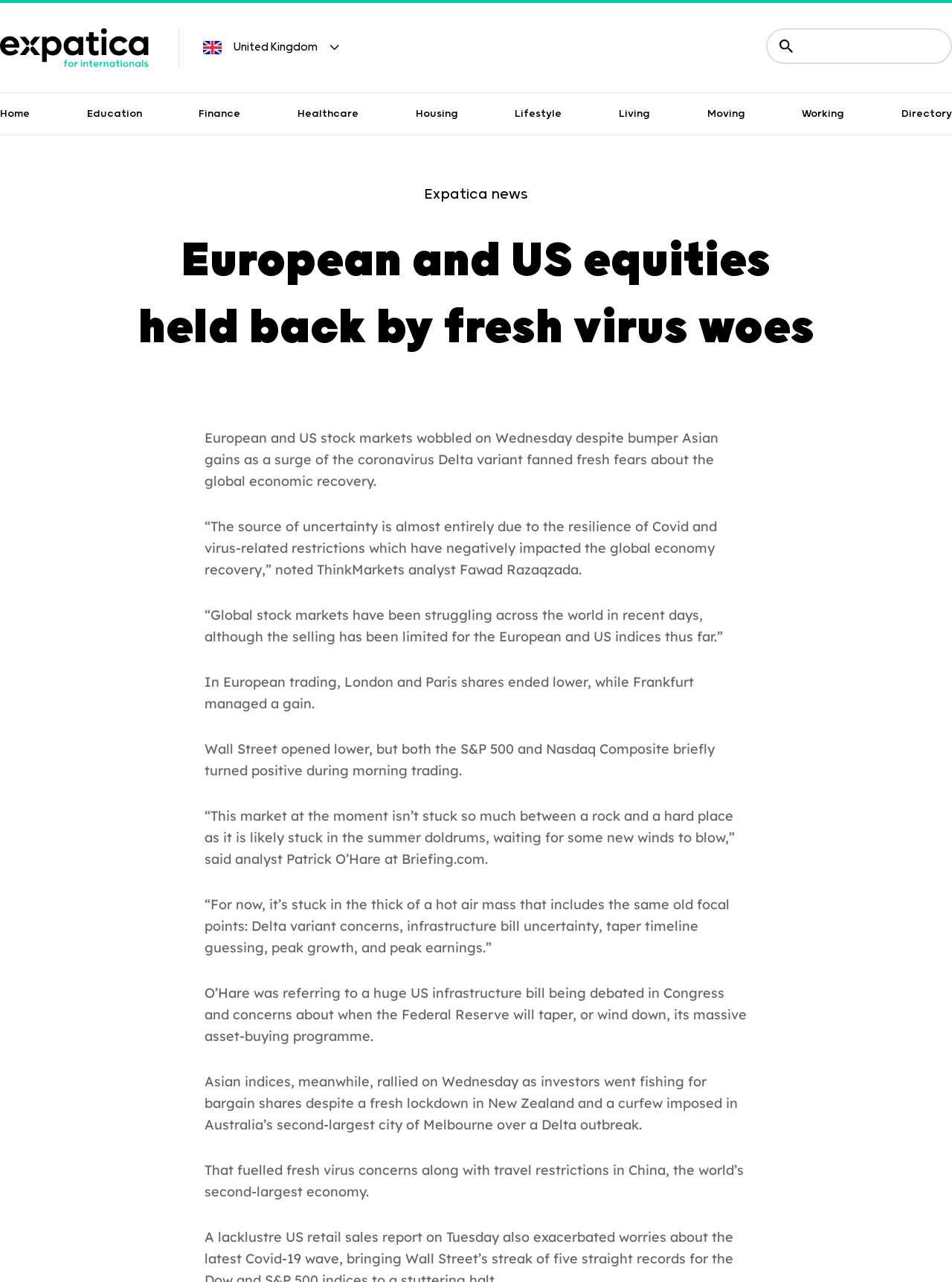How many categories are listed on the top navigation bar?
Answer the question using a single word or phrase, according to the image.

10